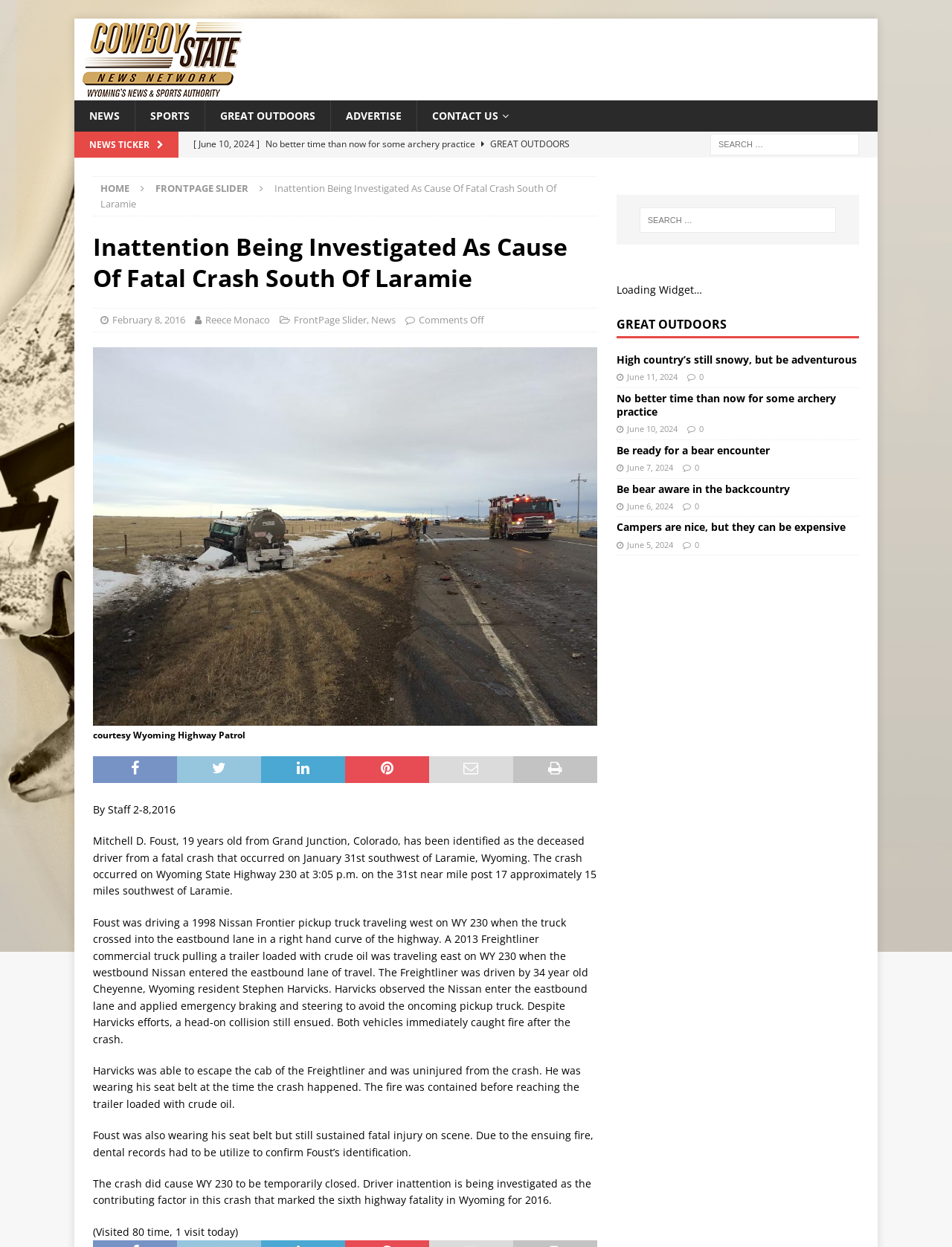What is the topic of the article?
Please ensure your answer is as detailed and informative as possible.

The topic of the article can be inferred from the heading 'Inattention Being Investigated As Cause Of Fatal Crash South Of Laramie' which is a prominent element on the webpage.